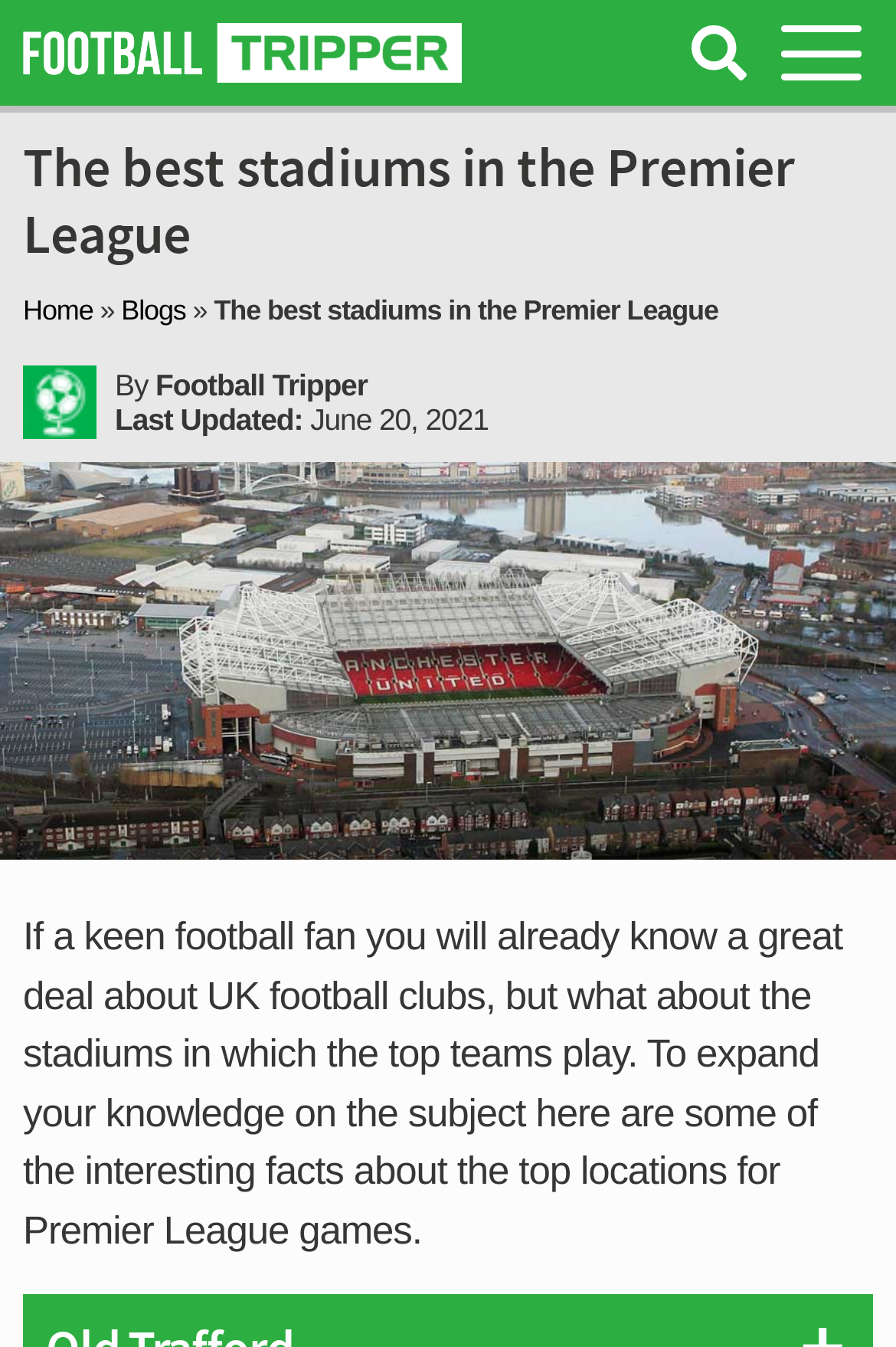What is the date of the last update?
With the help of the image, please provide a detailed response to the question.

The date of the last update is located at the top of the webpage, below the logo, and it is written as 'Last Updated: June 20, 2021'.